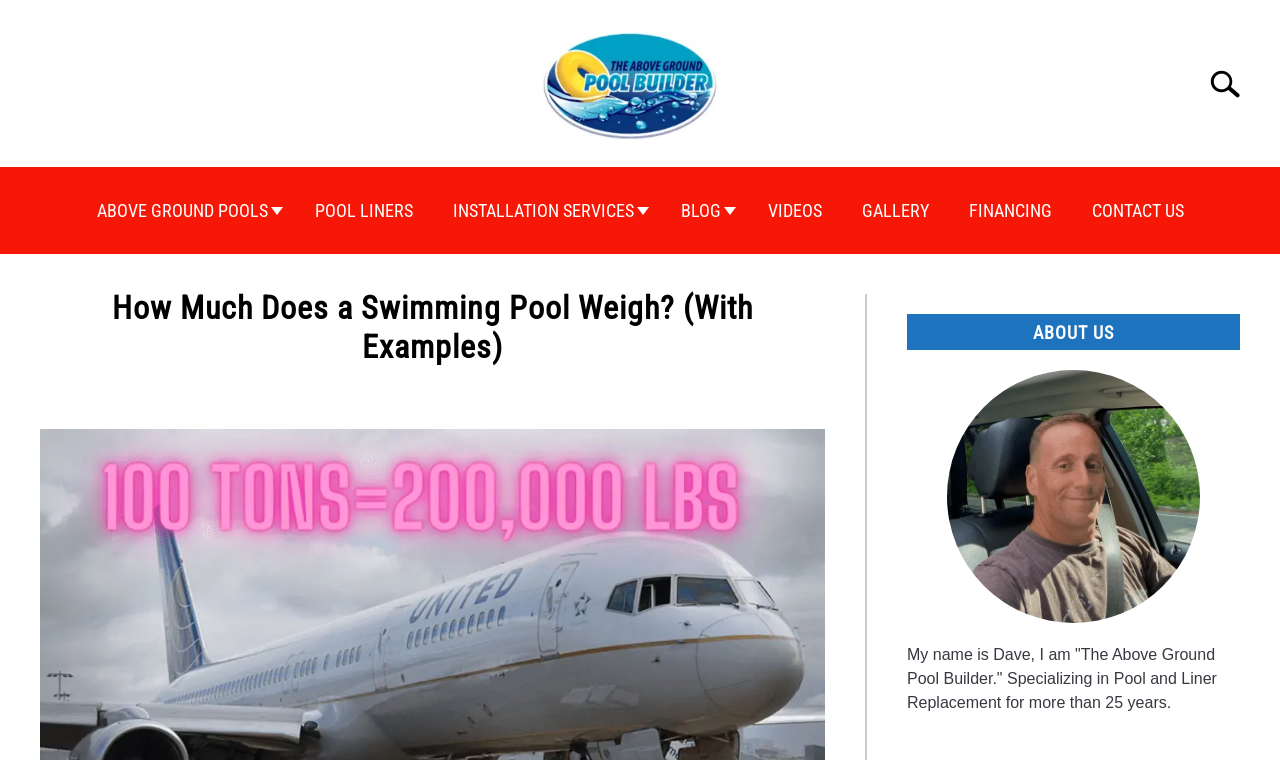Specify the bounding box coordinates of the area to click in order to execute this command: 'contact us'. The coordinates should consist of four float numbers ranging from 0 to 1, and should be formatted as [left, top, right, bottom].

[0.837, 0.247, 0.94, 0.308]